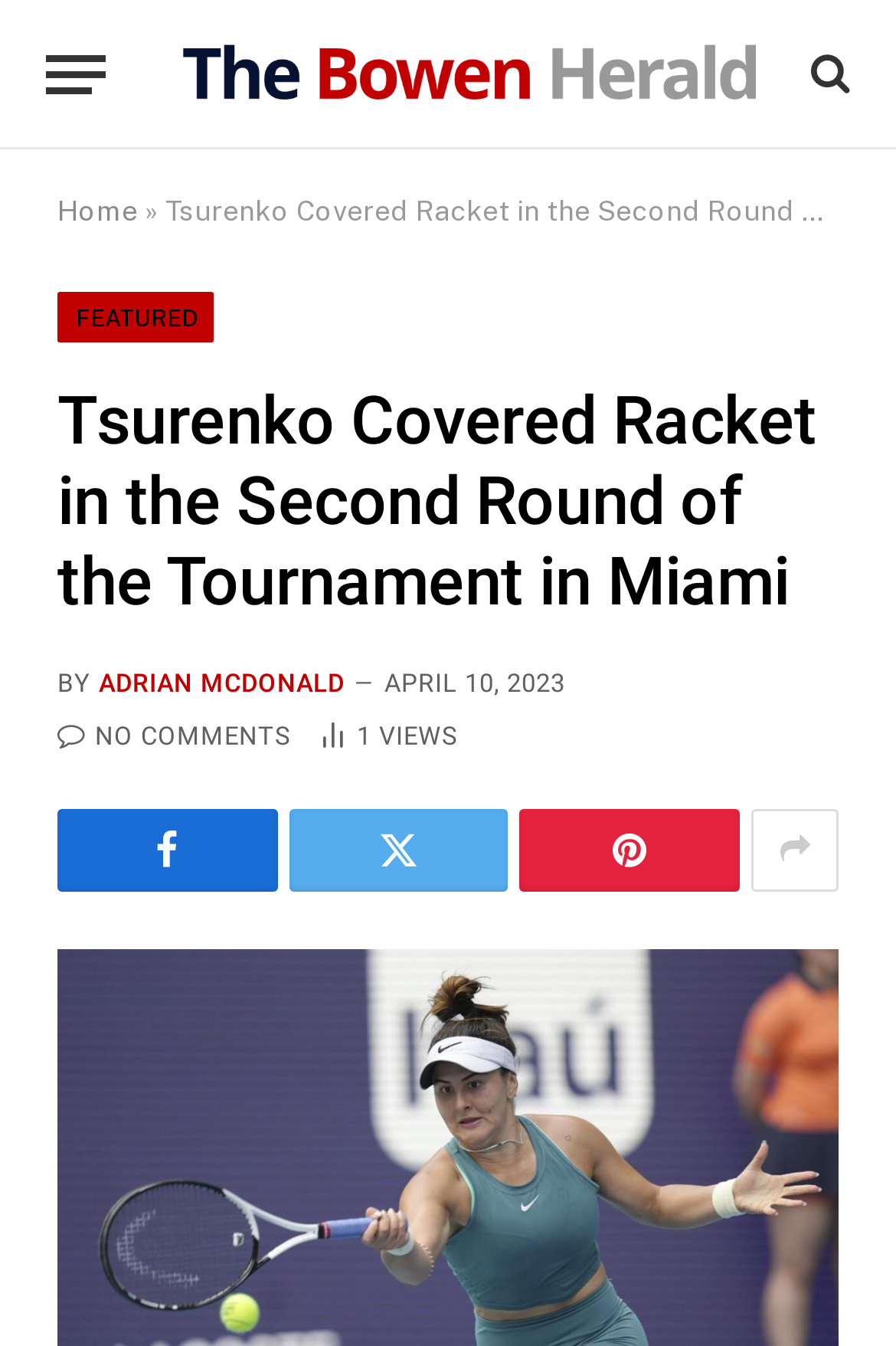Please specify the bounding box coordinates of the clickable section necessary to execute the following command: "Go to the home page".

[0.064, 0.145, 0.154, 0.169]